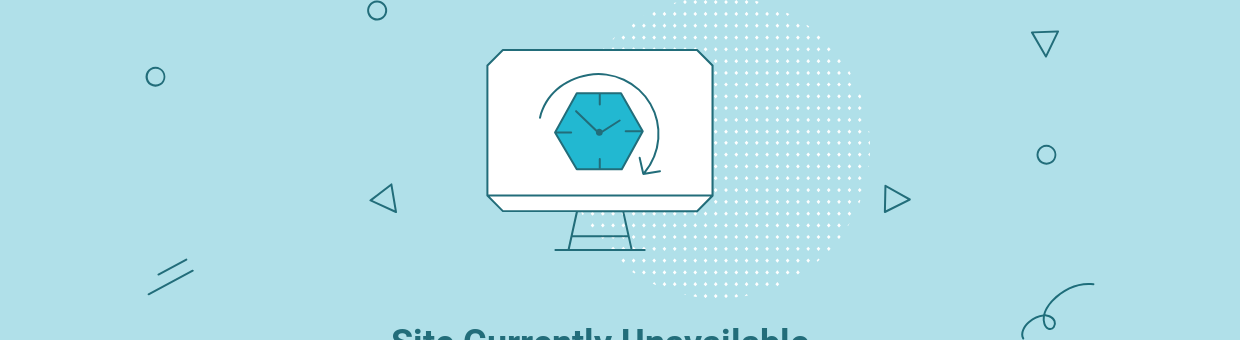Provide a rich and detailed narrative of the image.

The image displays a visually appealing graphic that conveys the message "Site Currently Unavailable." Centrally featured is a stylized computer monitor with a hexagonal icon displaying a clock, symbolizing time or waiting. This illustration is set against a soft blue background, creating a calming effect. Around the monitor, various simplistic geometric shapes, such as circles and triangles, add a modern touch to the design. Beneath the monitor, the text "Site Currently Unavailable" is prominently displayed, reinforcing the message of the graphic and indicating that users may need to check back later.